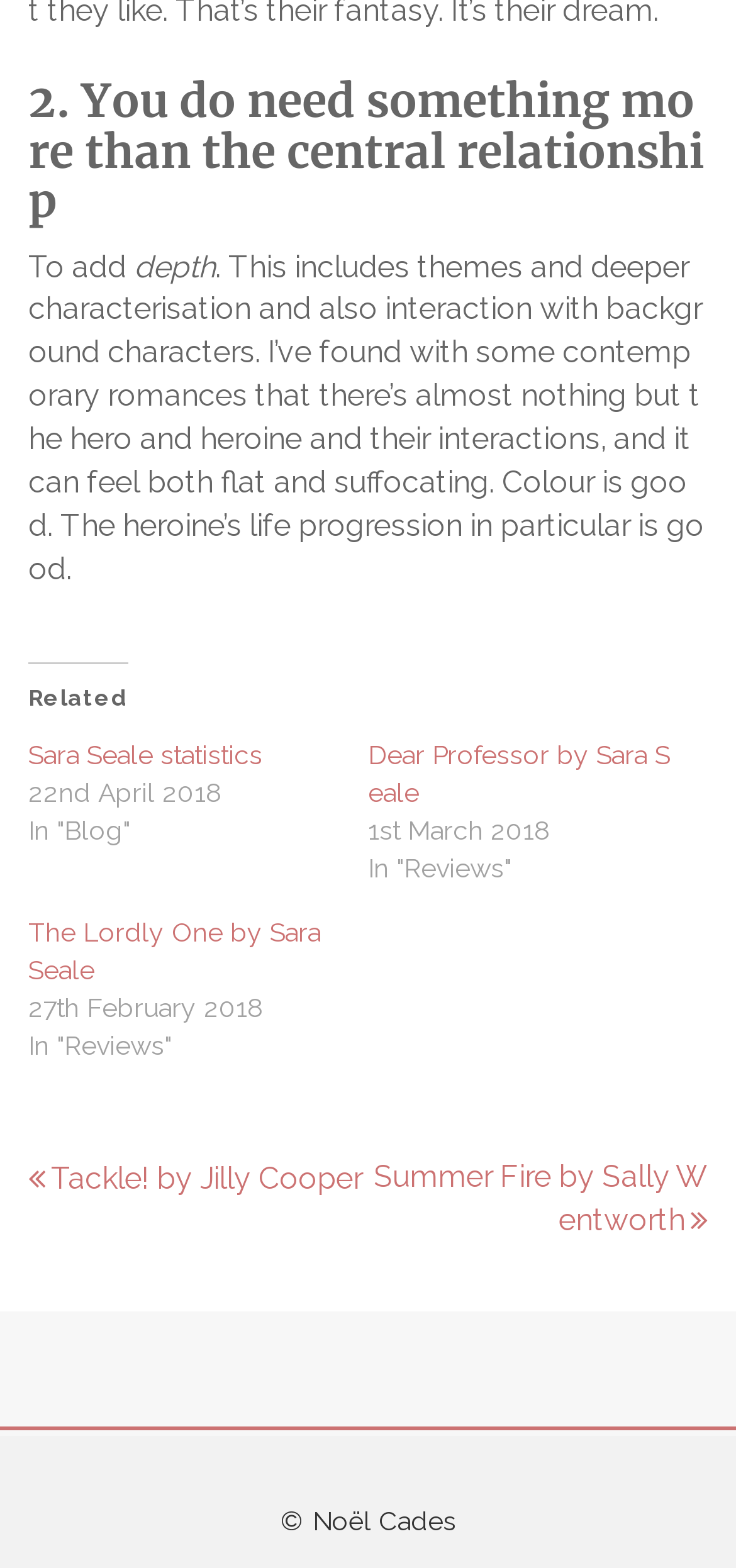Use a single word or phrase to answer the question:
What is the category of the 'The Lordly One' review?

Reviews